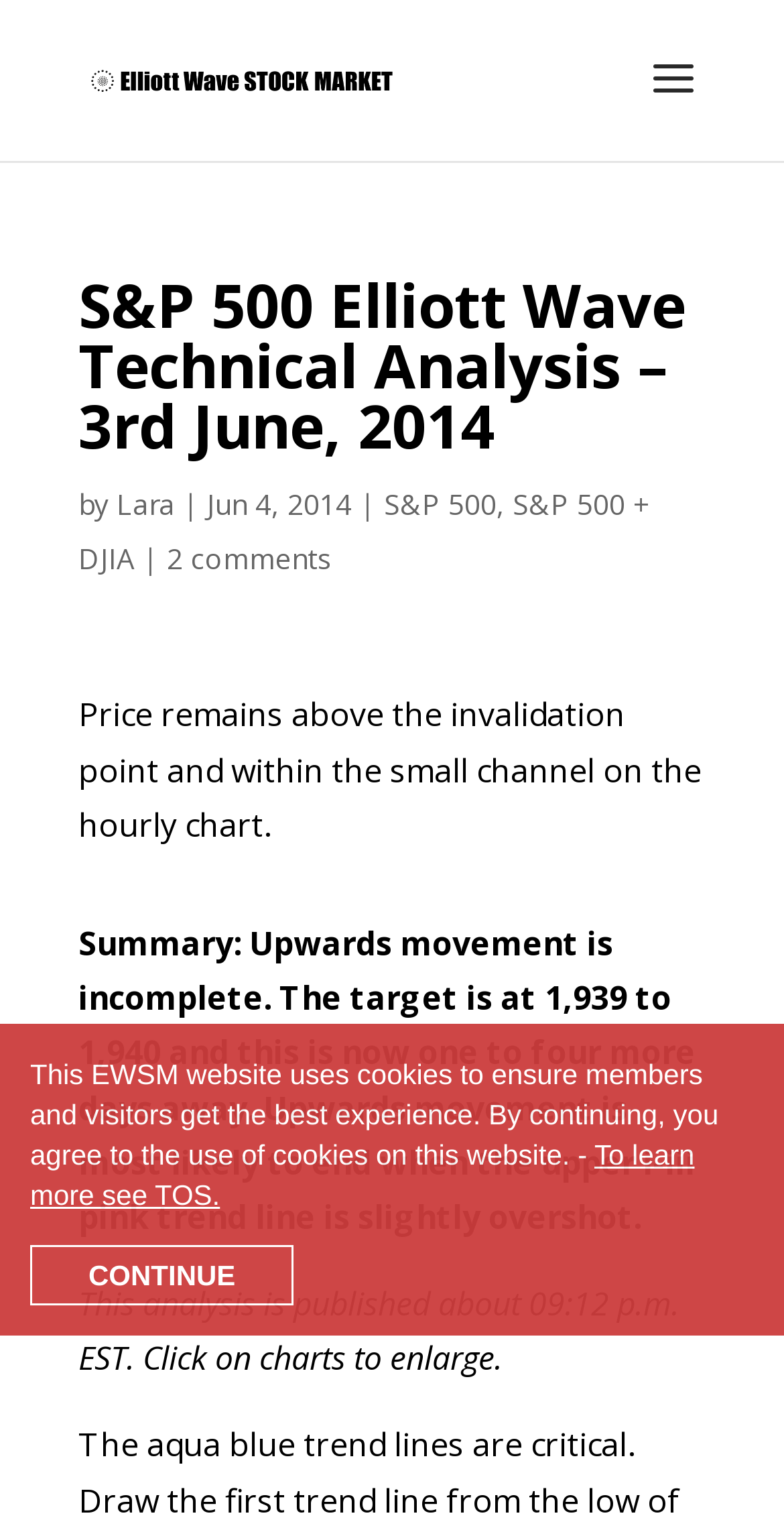Provide a thorough and detailed response to the question by examining the image: 
What is the time when this analysis is published?

The time when this analysis is published is 09:12 p.m. EST, which is mentioned in the text 'This analysis is published about 09:12 p.m. EST'.